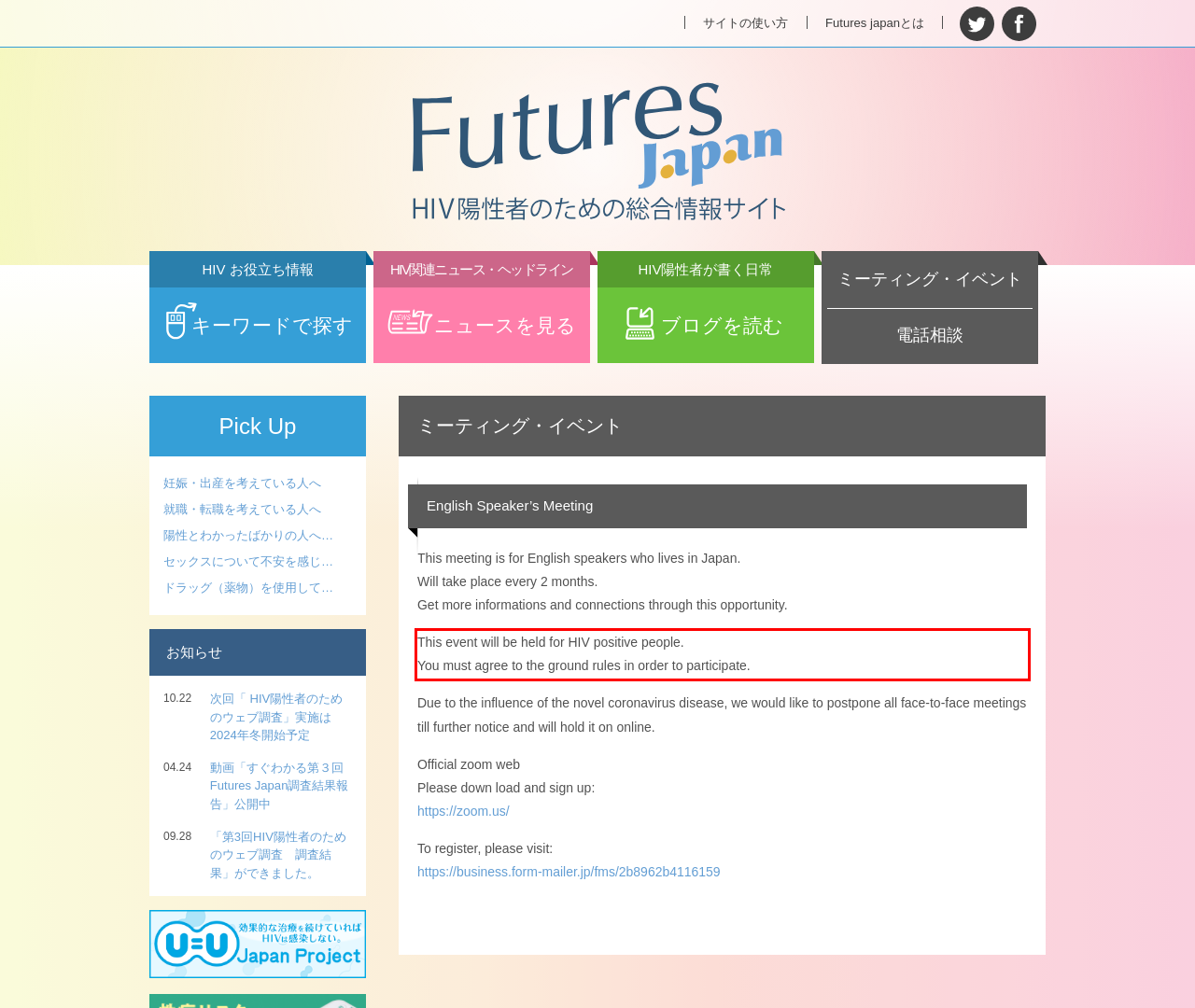Using the webpage screenshot, recognize and capture the text within the red bounding box.

This event will be held for HIV positive people. You must agree to the ground rules in order to participate.